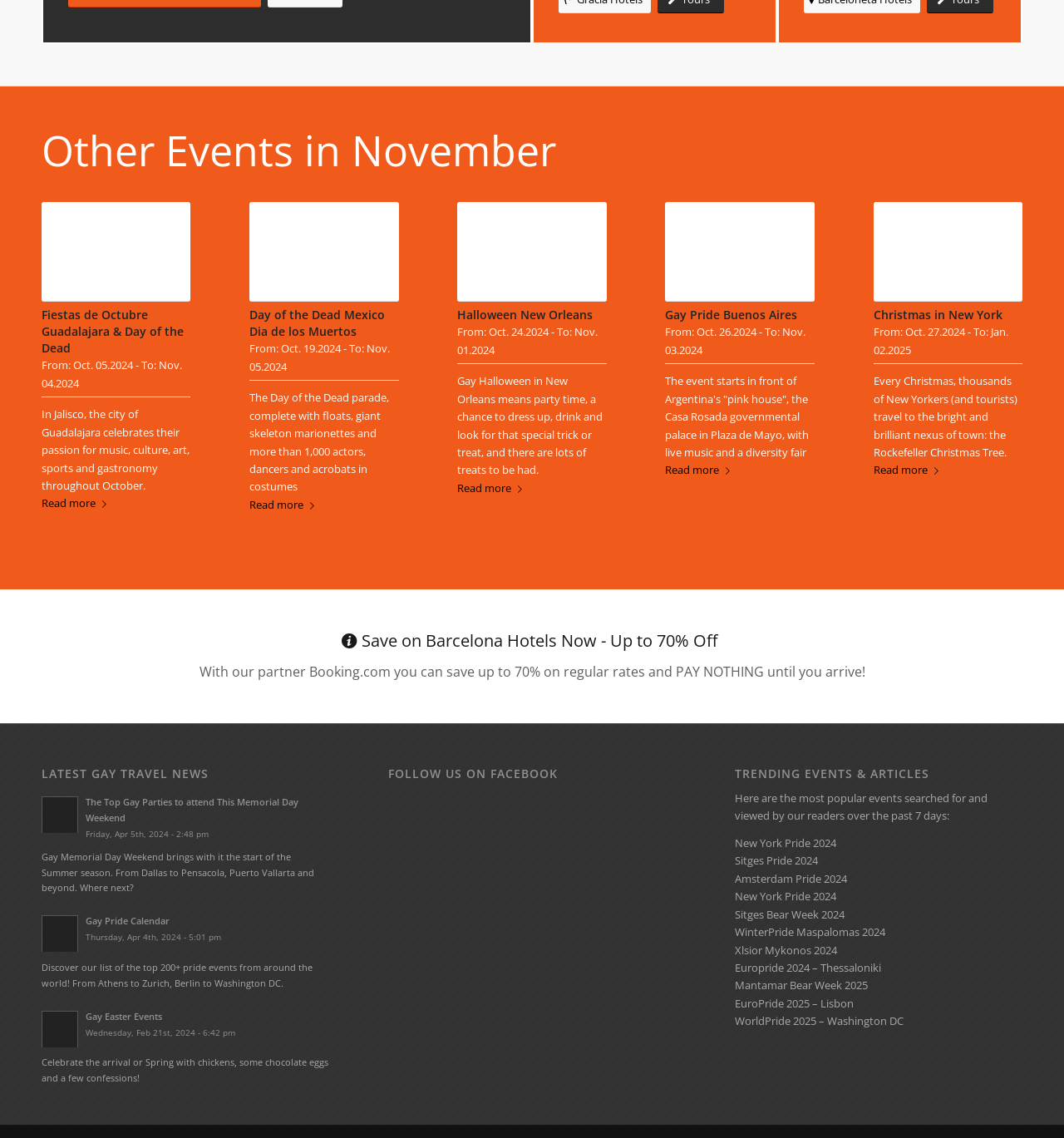Please specify the bounding box coordinates of the clickable region to carry out the following instruction: "Read more about Fiestas de Octubre Guadalajara & Day of the Dead Celebrations". The coordinates should be four float numbers between 0 and 1, in the format [left, top, right, bottom].

[0.039, 0.435, 0.106, 0.451]